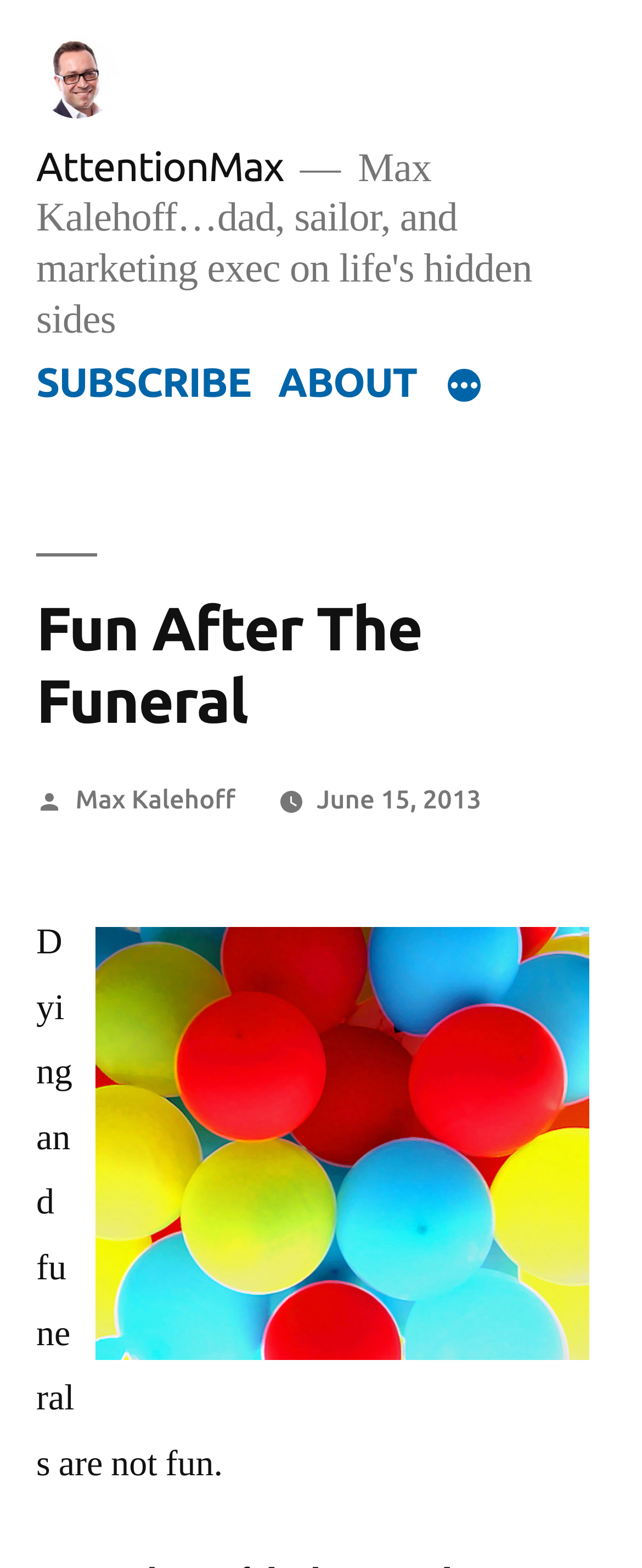What is the principal heading displayed on the webpage?

Fun After The Funeral